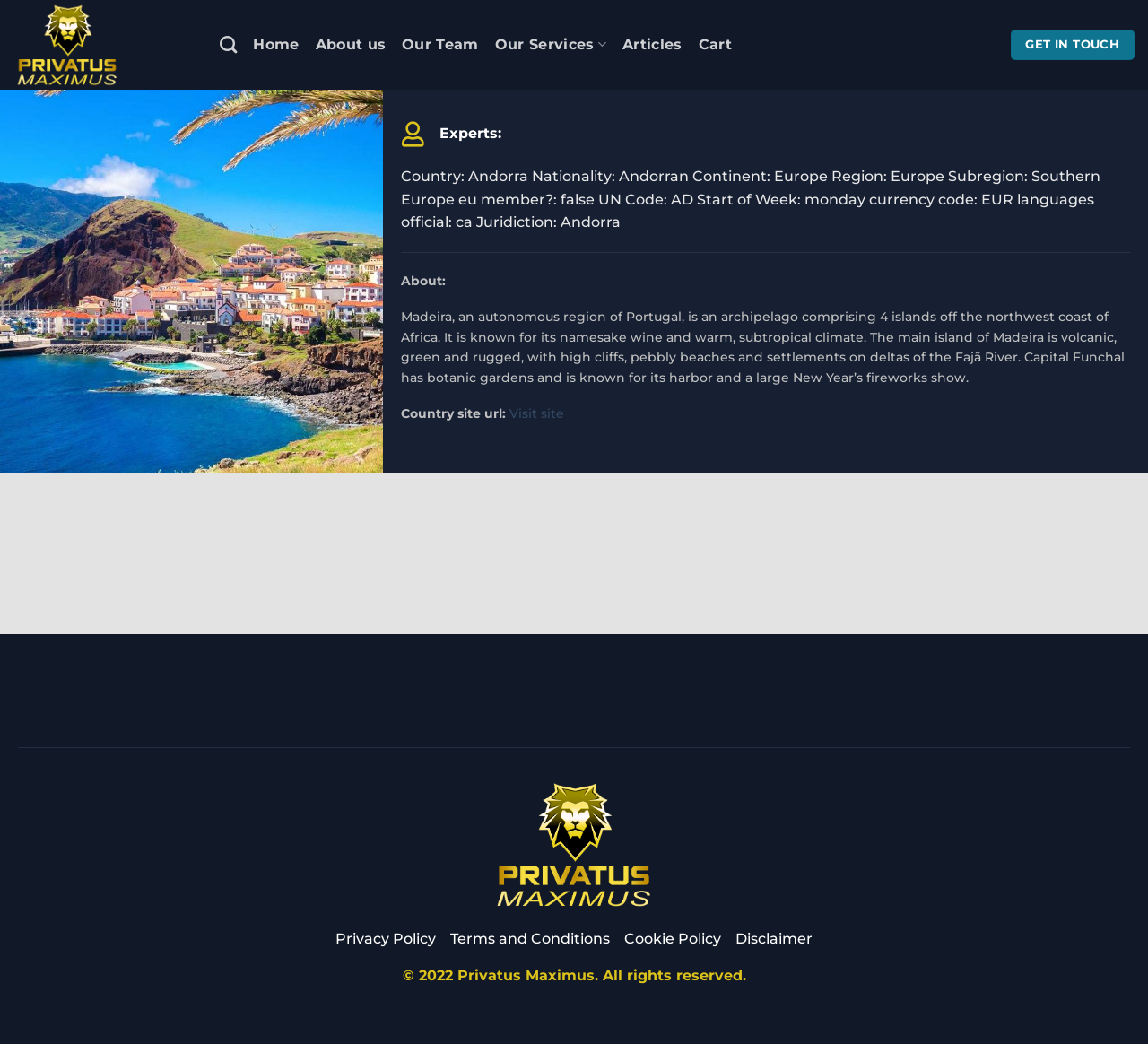What is the name of the river mentioned in the webpage?
Provide a well-explained and detailed answer to the question.

The webpage mentions the Fajã River in the context of the main island of Madeira, stating that settlements are located on its deltas. This information is found in the StaticText element with the text 'Madeira, an autonomous region of Portugal, is an archipelago comprising 4 islands off the northwest coast of Africa. It is known for its namesake wine and warm, subtropical climate. The main island of Madeira is volcanic, green and rugged, with high cliffs, pebbly beaches and settlements on deltas of the Fajã River.'